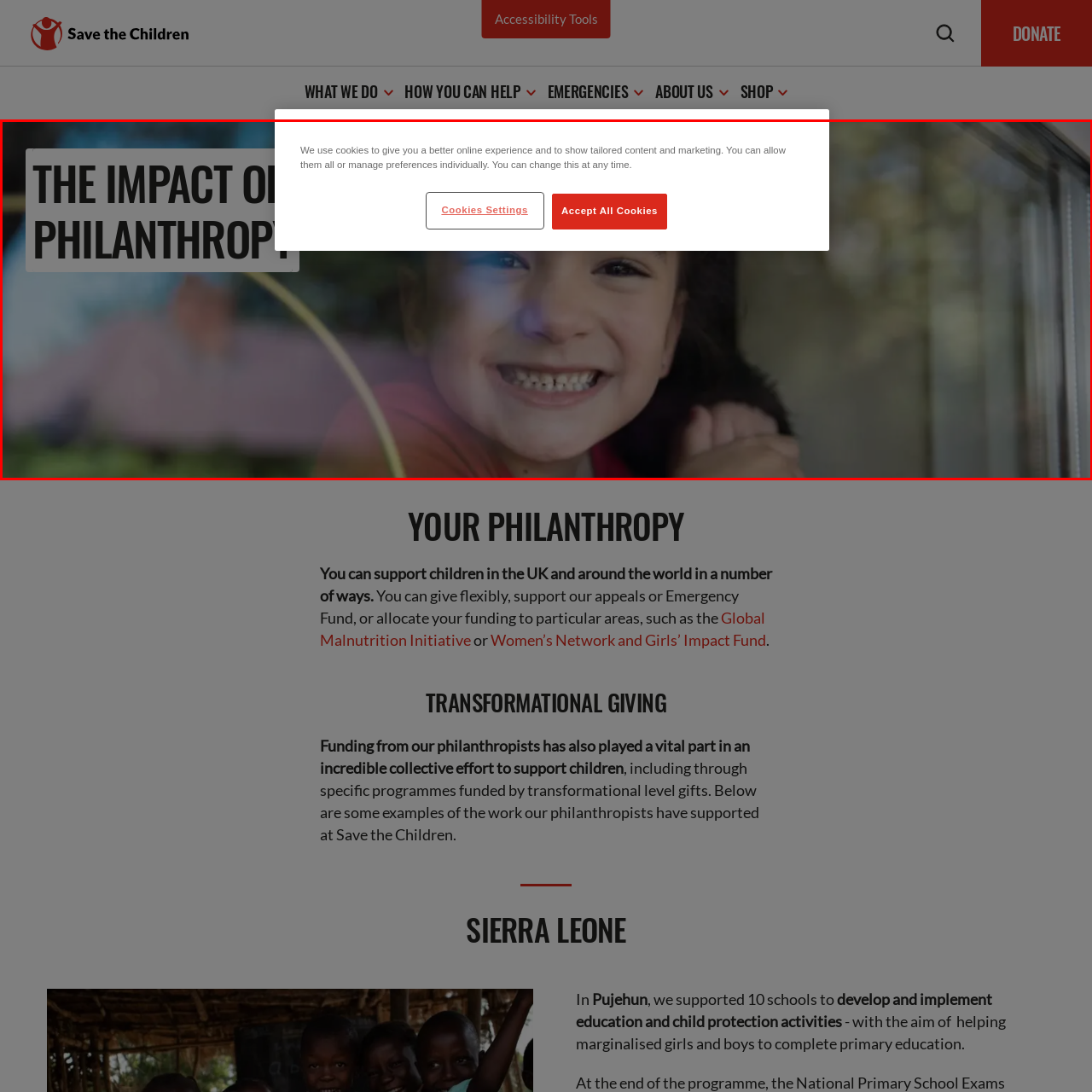What is the atmosphere conveyed by the background?
Focus on the red-bounded area of the image and reply with one word or a short phrase.

Warm and nurturing